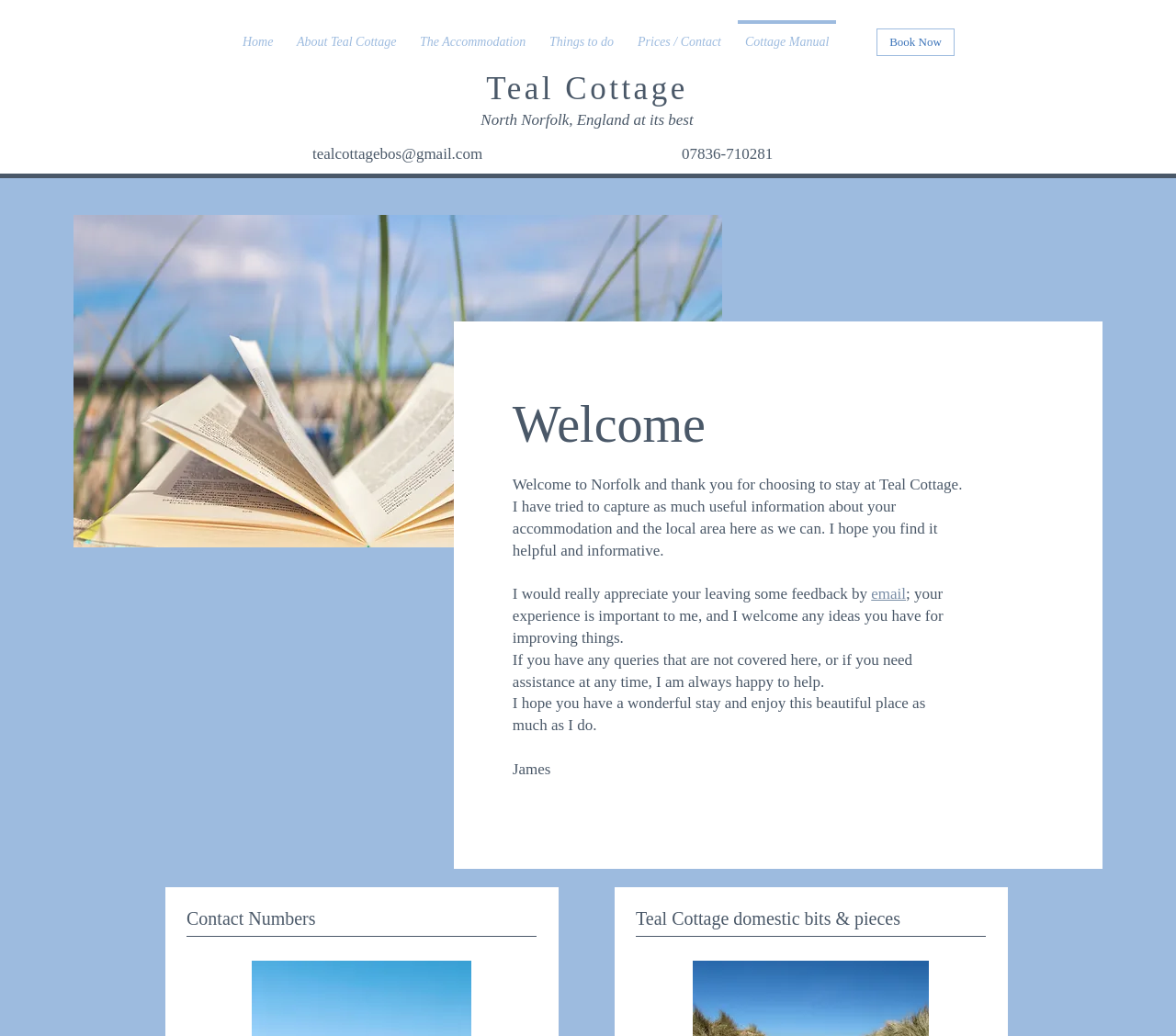Locate the bounding box coordinates of the clickable element to fulfill the following instruction: "Click on the 'About Teal Cottage' link". Provide the coordinates as four float numbers between 0 and 1 in the format [left, top, right, bottom].

[0.242, 0.02, 0.347, 0.046]